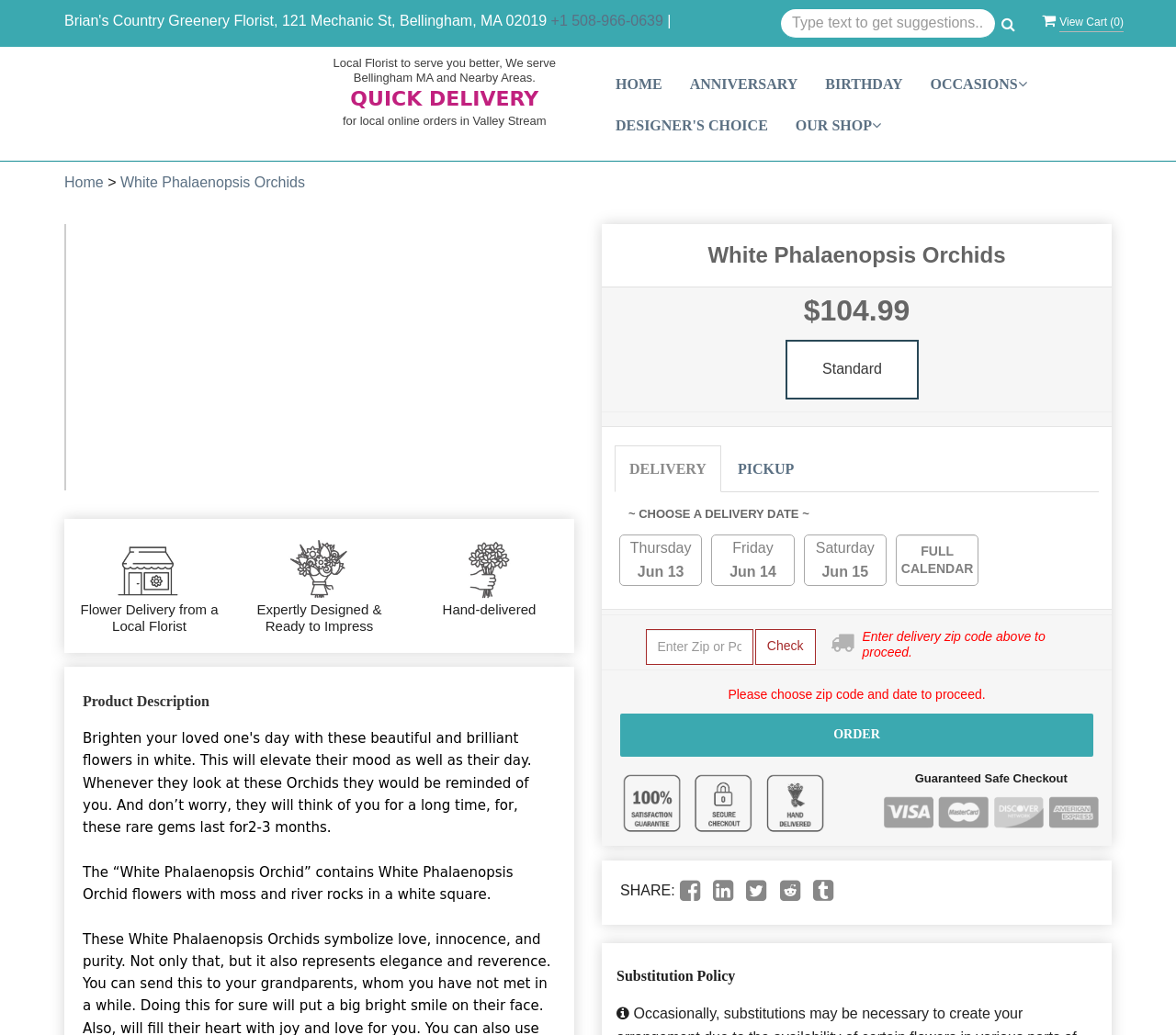Bounding box coordinates are specified in the format (top-left x, top-left y, bottom-right x, bottom-right y). All values are floating point numbers bounded between 0 and 1. Please provide the bounding box coordinate of the region this sentence describes: Bio

None